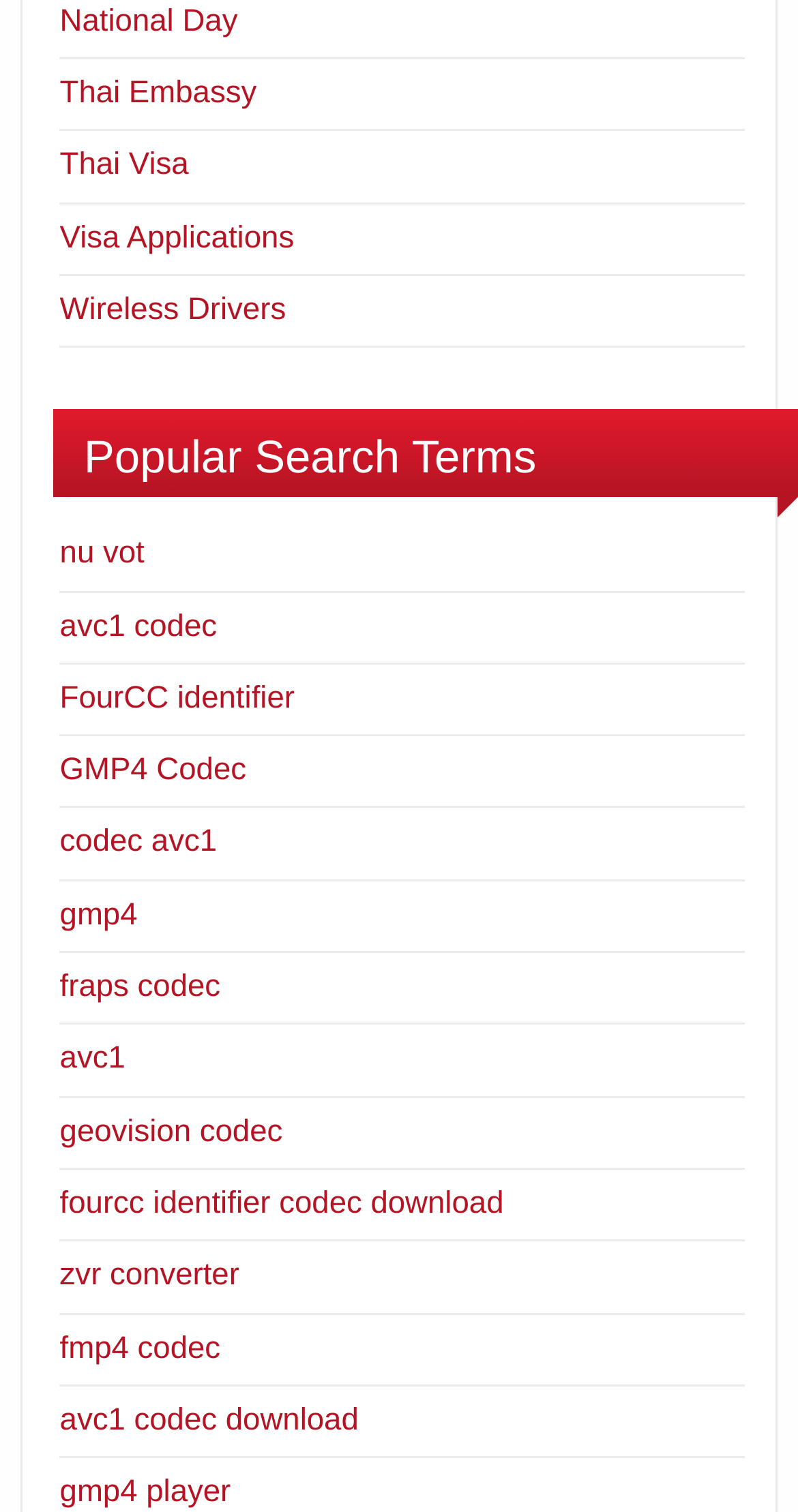Determine the bounding box coordinates for the clickable element required to fulfill the instruction: "Visit Thai Embassy". Provide the coordinates as four float numbers between 0 and 1, i.e., [left, top, right, bottom].

[0.075, 0.05, 0.322, 0.073]